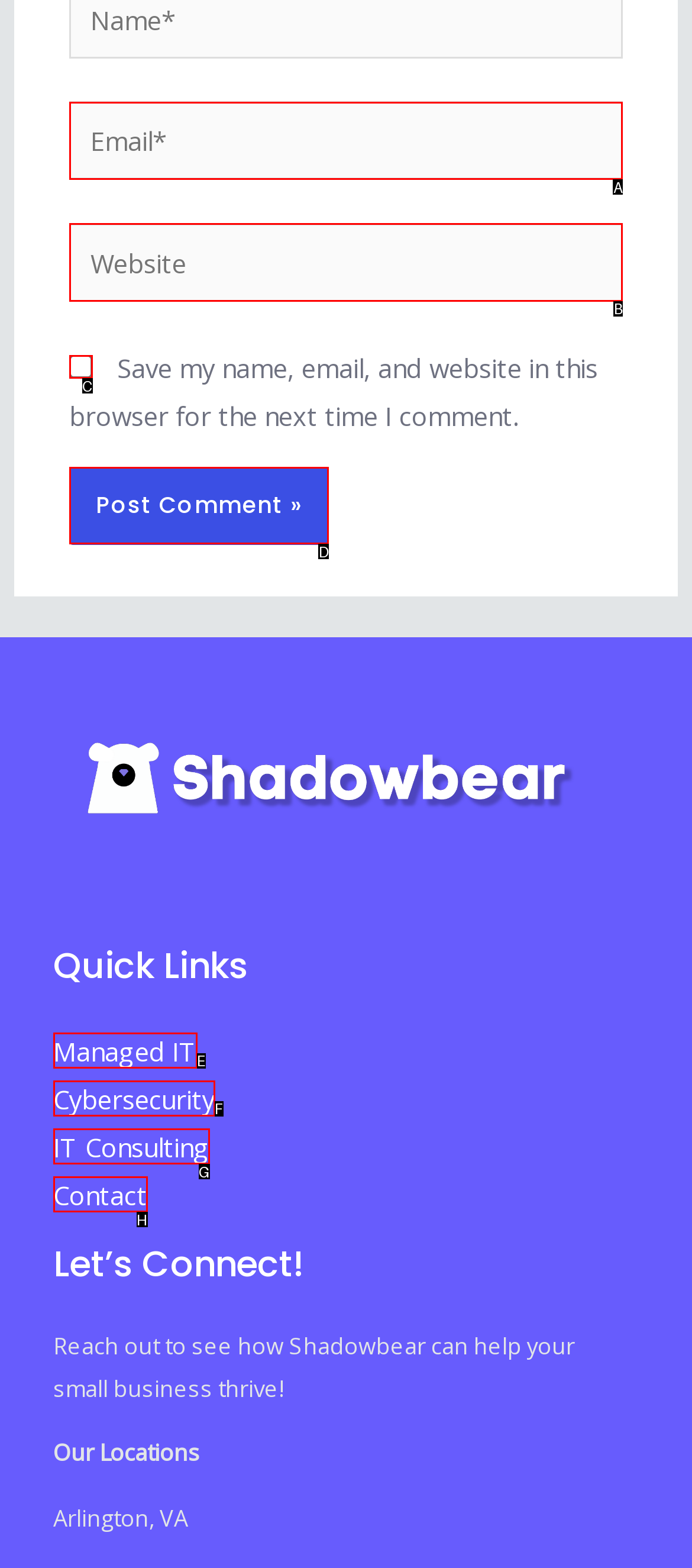Out of the given choices, which letter corresponds to the UI element required to Post a comment? Answer with the letter.

D